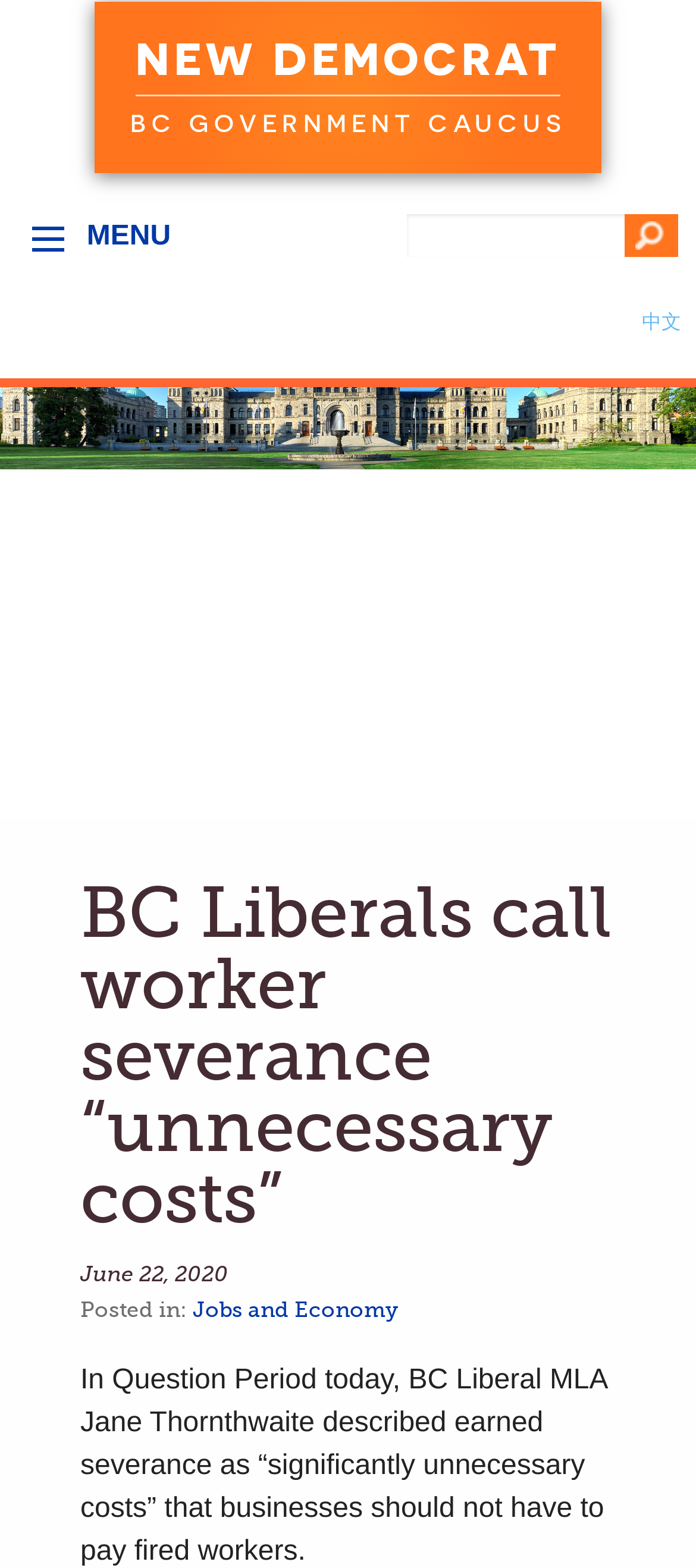Answer the question below in one word or phrase:
Who described earned severance as unnecessary costs?

BC Liberal MLA Jane Thornthwaite